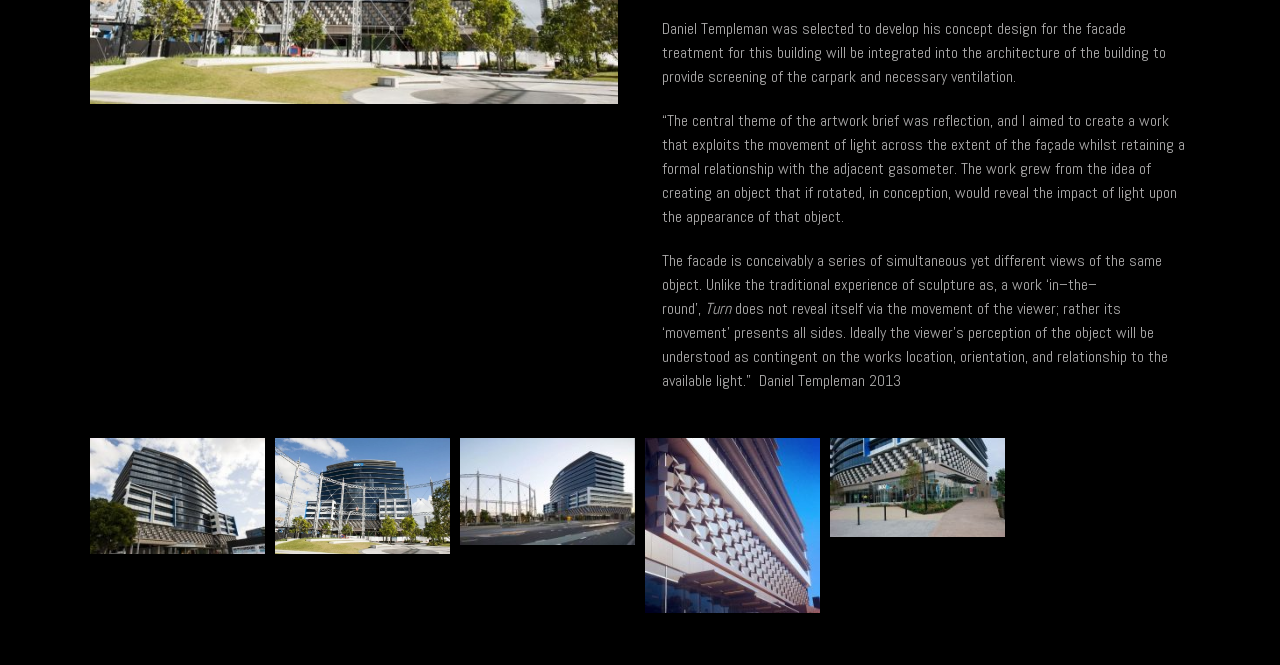Predict the bounding box of the UI element that fits this description: "aria-label="Dan-Templeman_BOQ-Facade5" title="Dan-Templeman_BOQ-Facade5"".

[0.359, 0.66, 0.496, 0.692]